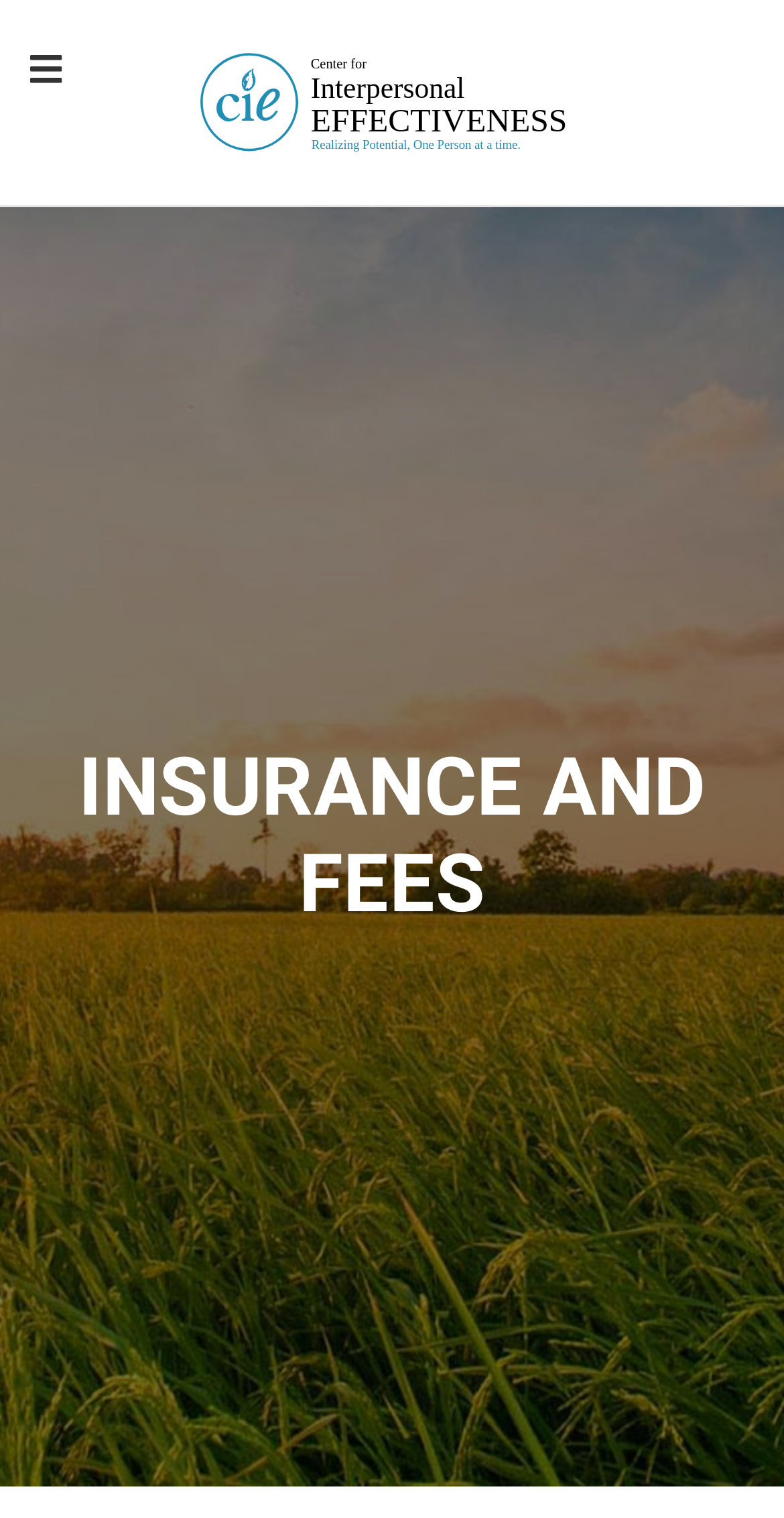Using the element description alt="CIE Logo", predict the bounding box coordinates for the UI element. Provide the coordinates in (top-left x, top-left y, bottom-right x, bottom-right y) format with values ranging from 0 to 1.

[0.103, 0.0, 0.897, 0.135]